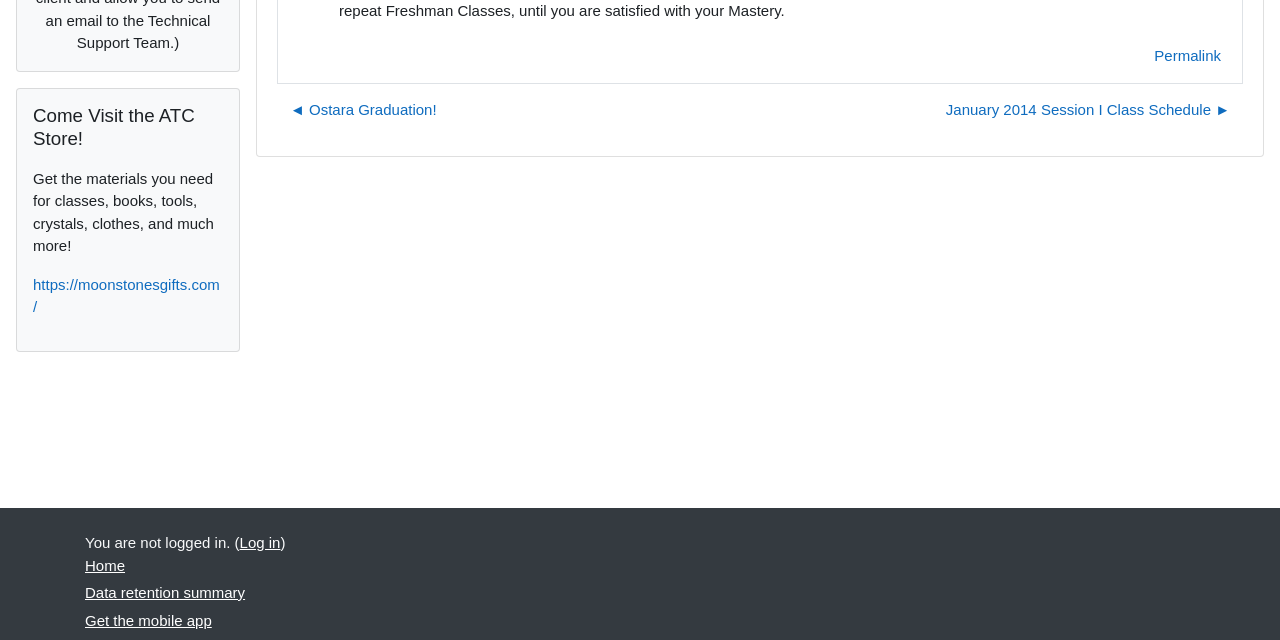Given the webpage screenshot and the description, determine the bounding box coordinates (top-left x, top-left y, bottom-right x, bottom-right y) that define the location of the UI element matching this description: Data retention summary

[0.066, 0.912, 0.191, 0.939]